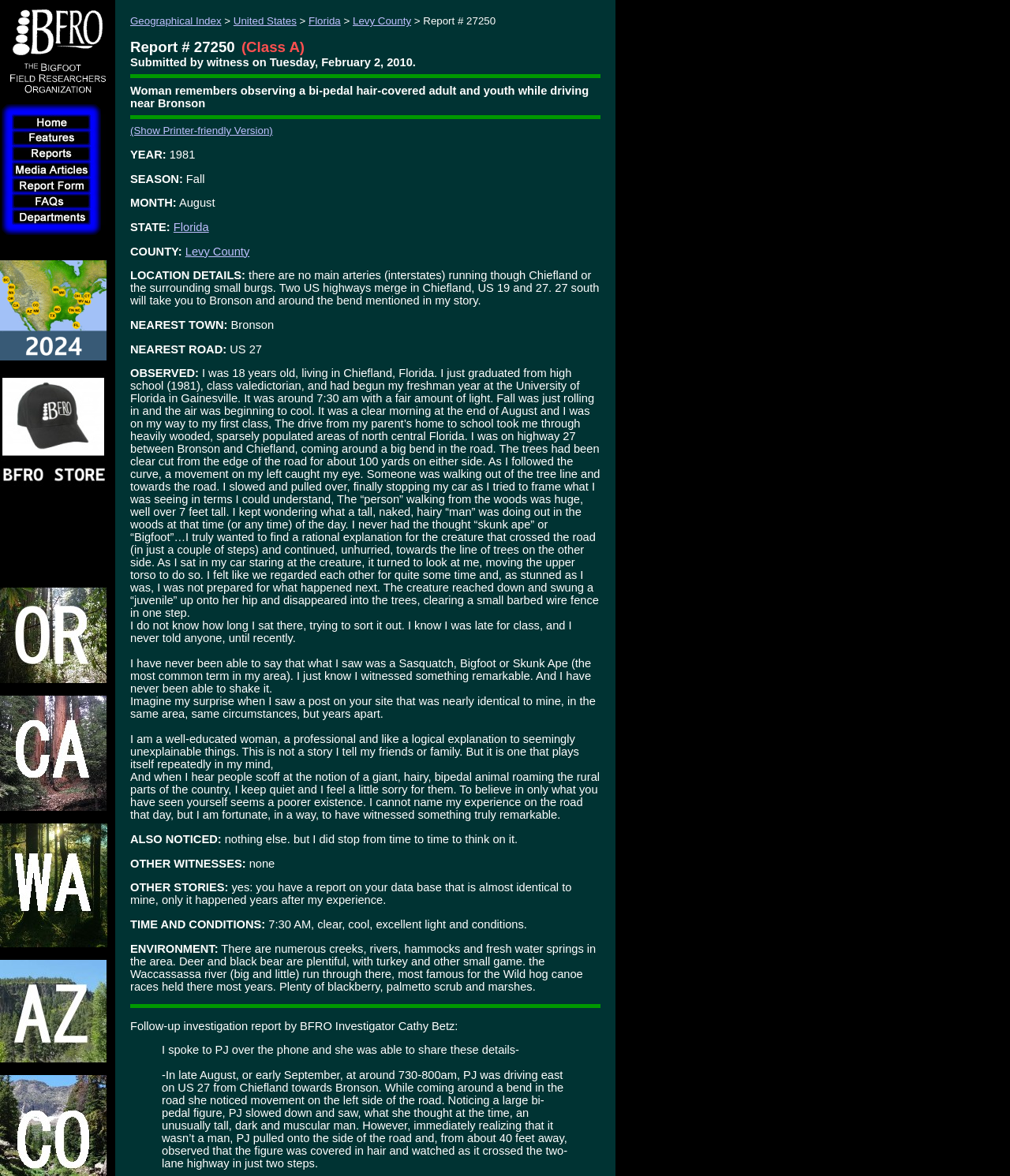Respond with a single word or phrase to the following question:
How many images are there in the top navigation bar?

7